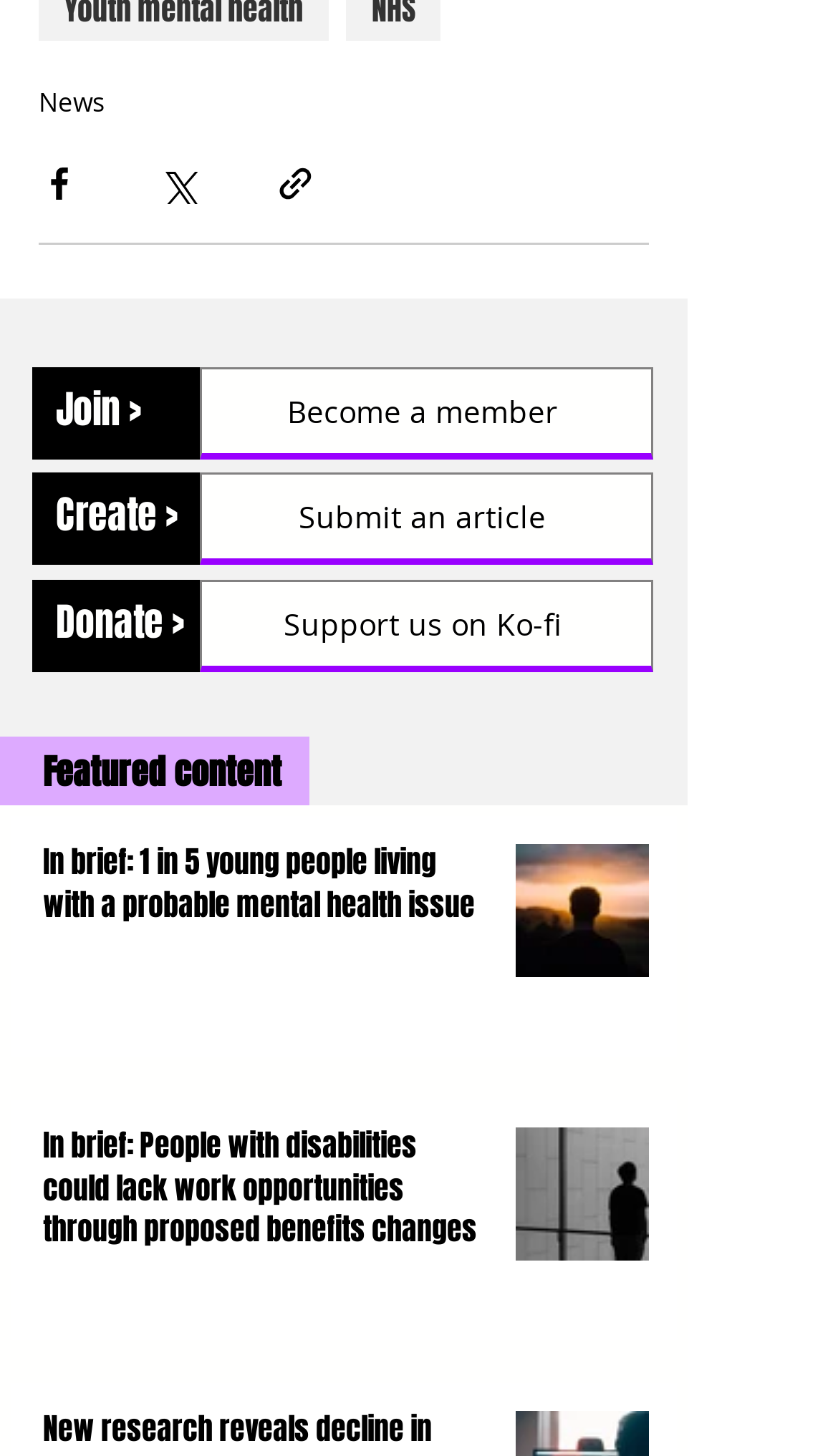Please identify the bounding box coordinates of the clickable region that I should interact with to perform the following instruction: "Read In brief: 1 in 5 young people living with a probable mental health issue". The coordinates should be expressed as four float numbers between 0 and 1, i.e., [left, top, right, bottom].

[0.051, 0.579, 0.574, 0.648]